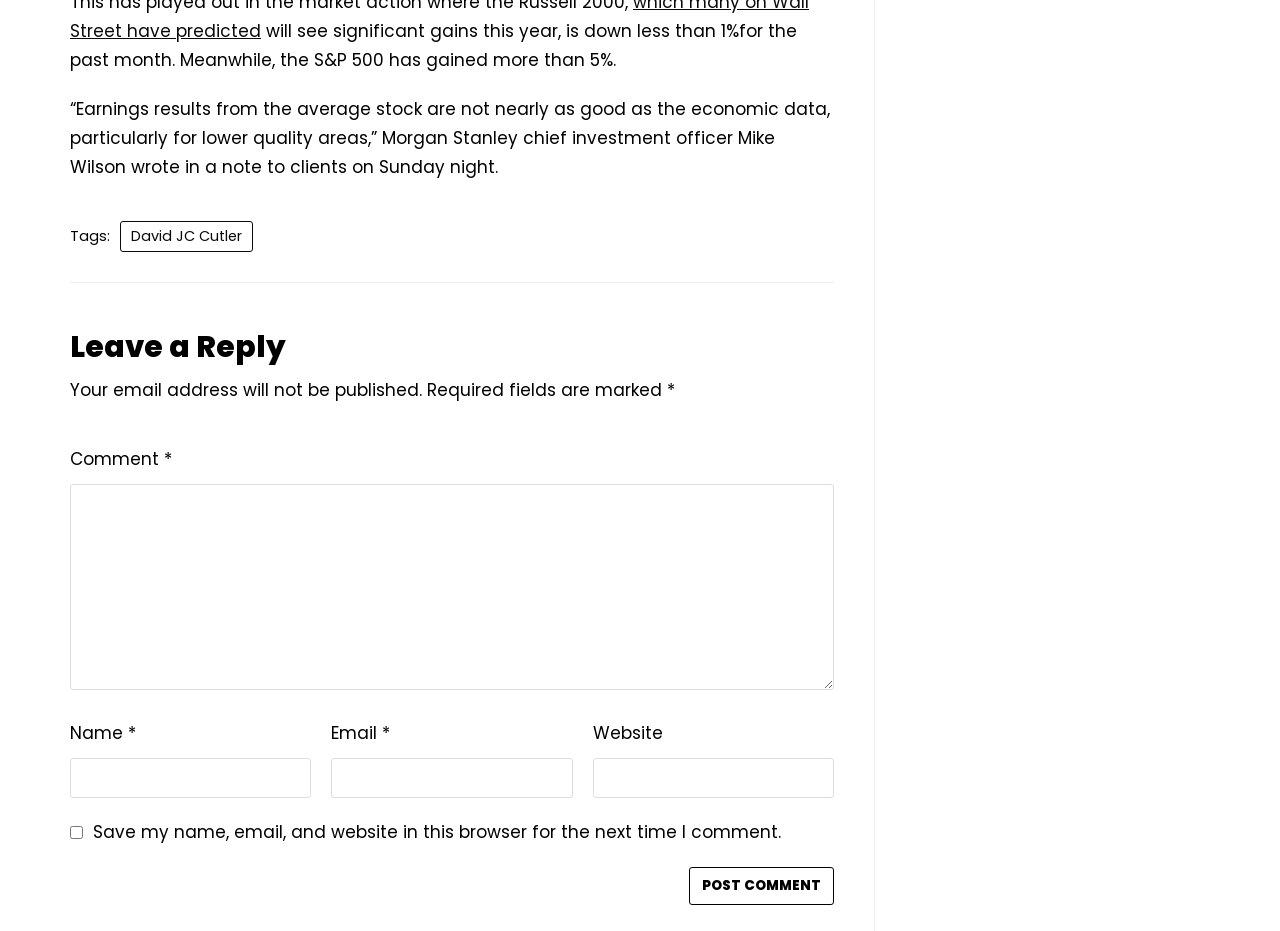What is the topic of the article?
Refer to the screenshot and respond with a concise word or phrase.

Earnings results